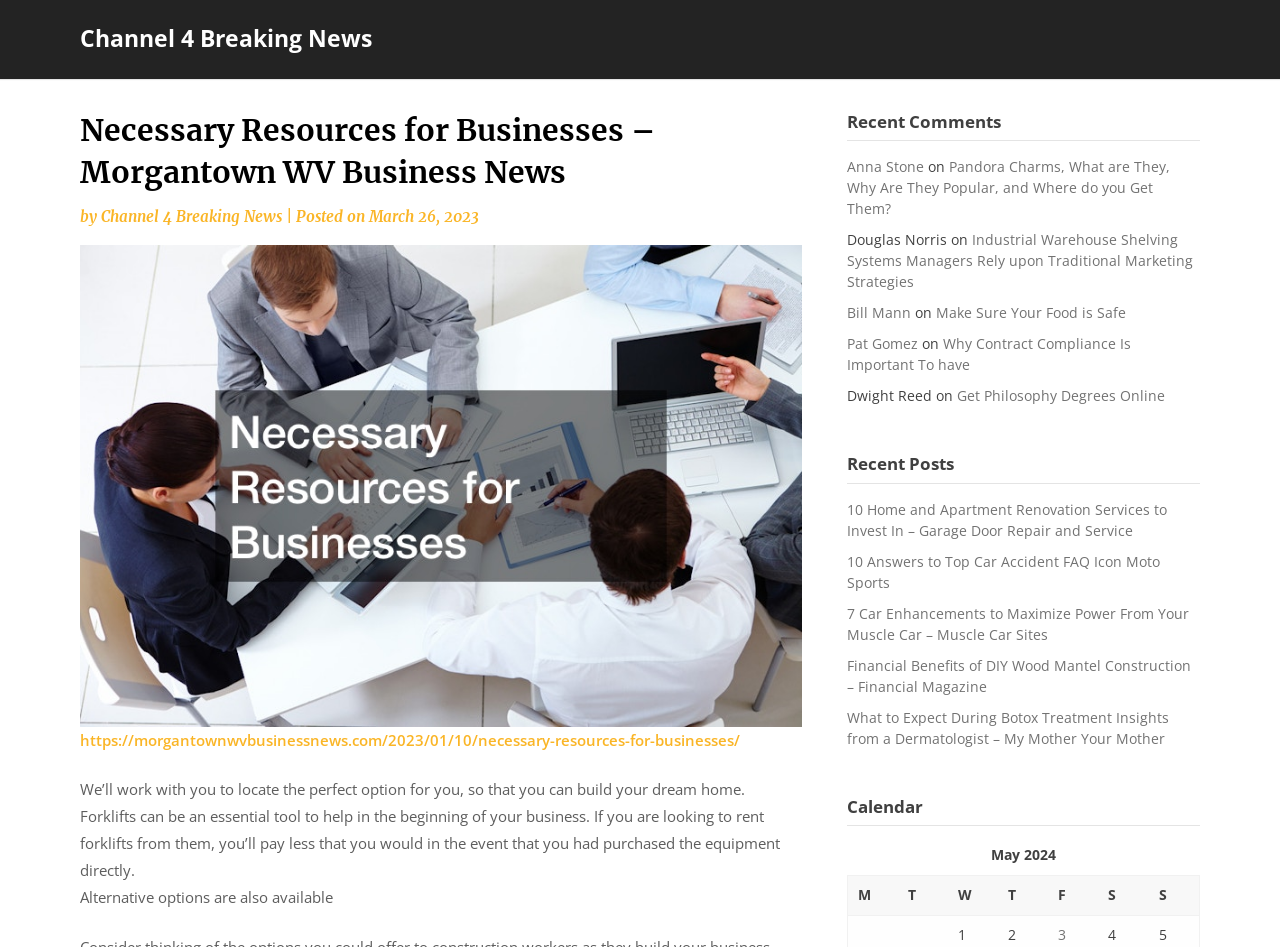Please identify the bounding box coordinates of the element's region that I should click in order to complete the following instruction: "Read the article 'Necessary Resources for Businesses – Morgantown WV Business News'". The bounding box coordinates consist of four float numbers between 0 and 1, i.e., [left, top, right, bottom].

[0.062, 0.77, 0.578, 0.792]